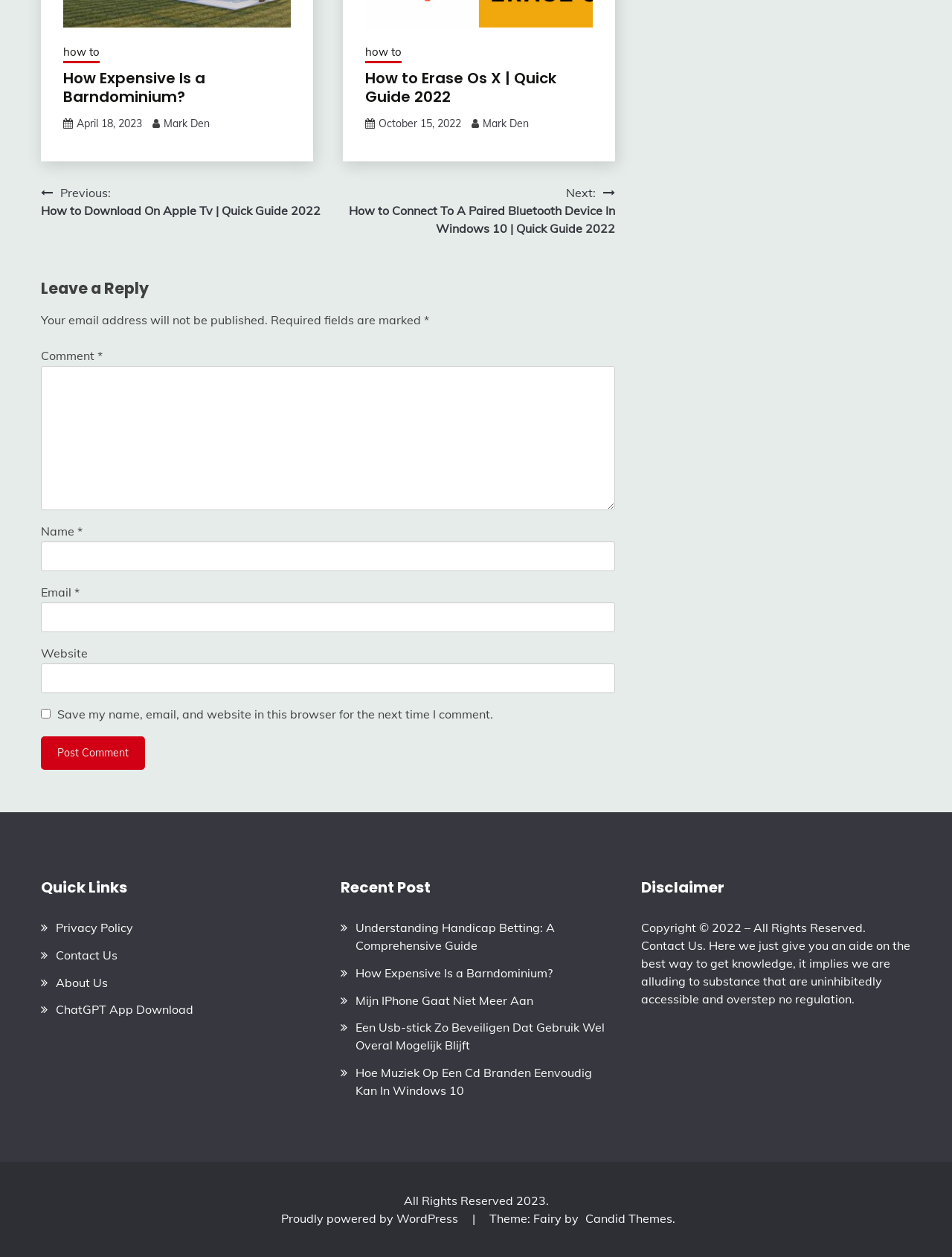Based on the image, provide a detailed and complete answer to the question: 
What is the name of the theme used by the website?

The name of the theme used by the website can be found by looking at the footer of the webpage, where it is stated that the website is 'Proudly powered by WordPress' and the theme is 'Fairy by Candid Themes'.